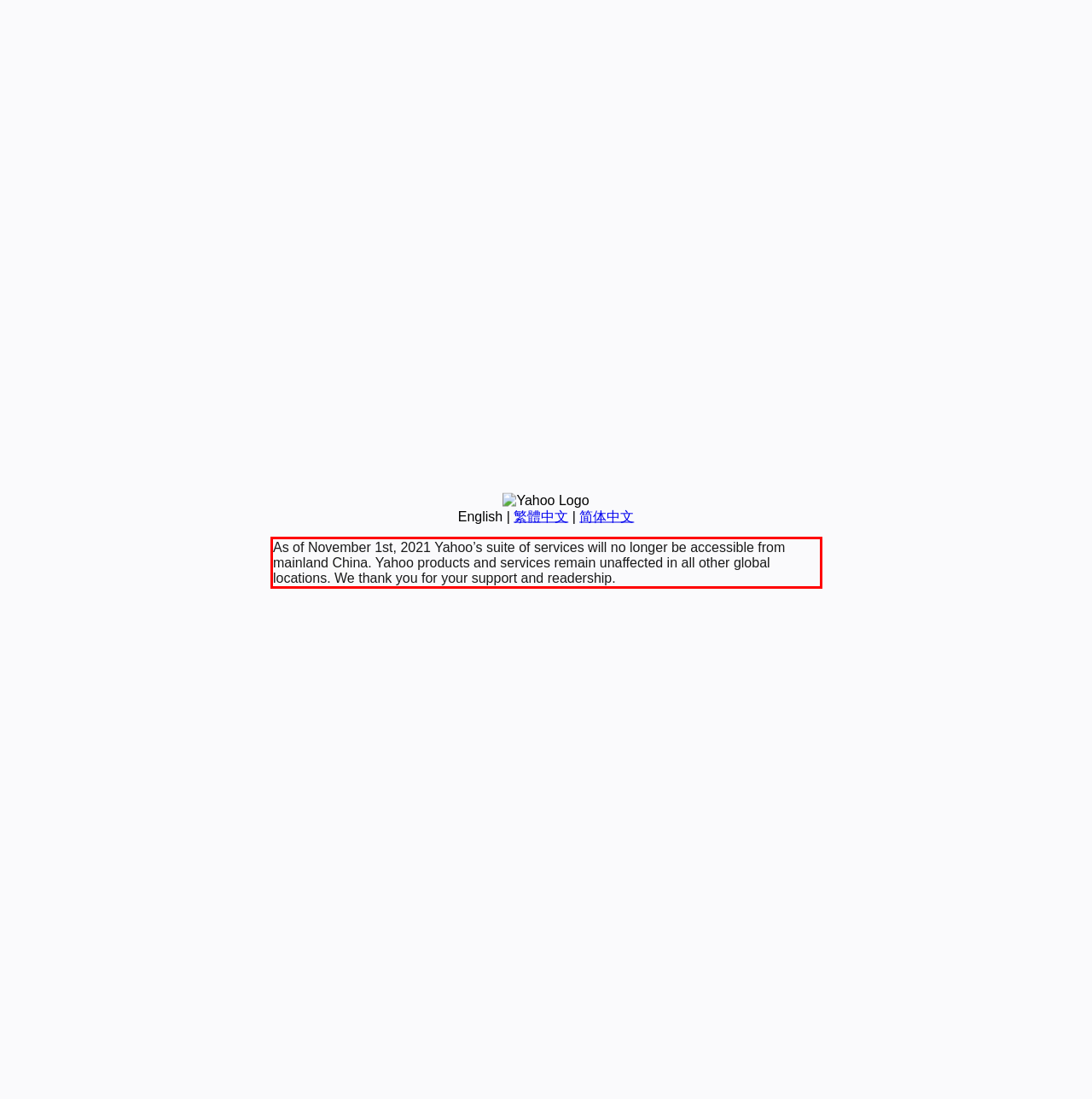You have a screenshot of a webpage with a red bounding box. Use OCR to generate the text contained within this red rectangle.

As of November 1st, 2021 Yahoo’s suite of services will no longer be accessible from mainland China. Yahoo products and services remain unaffected in all other global locations. We thank you for your support and readership.